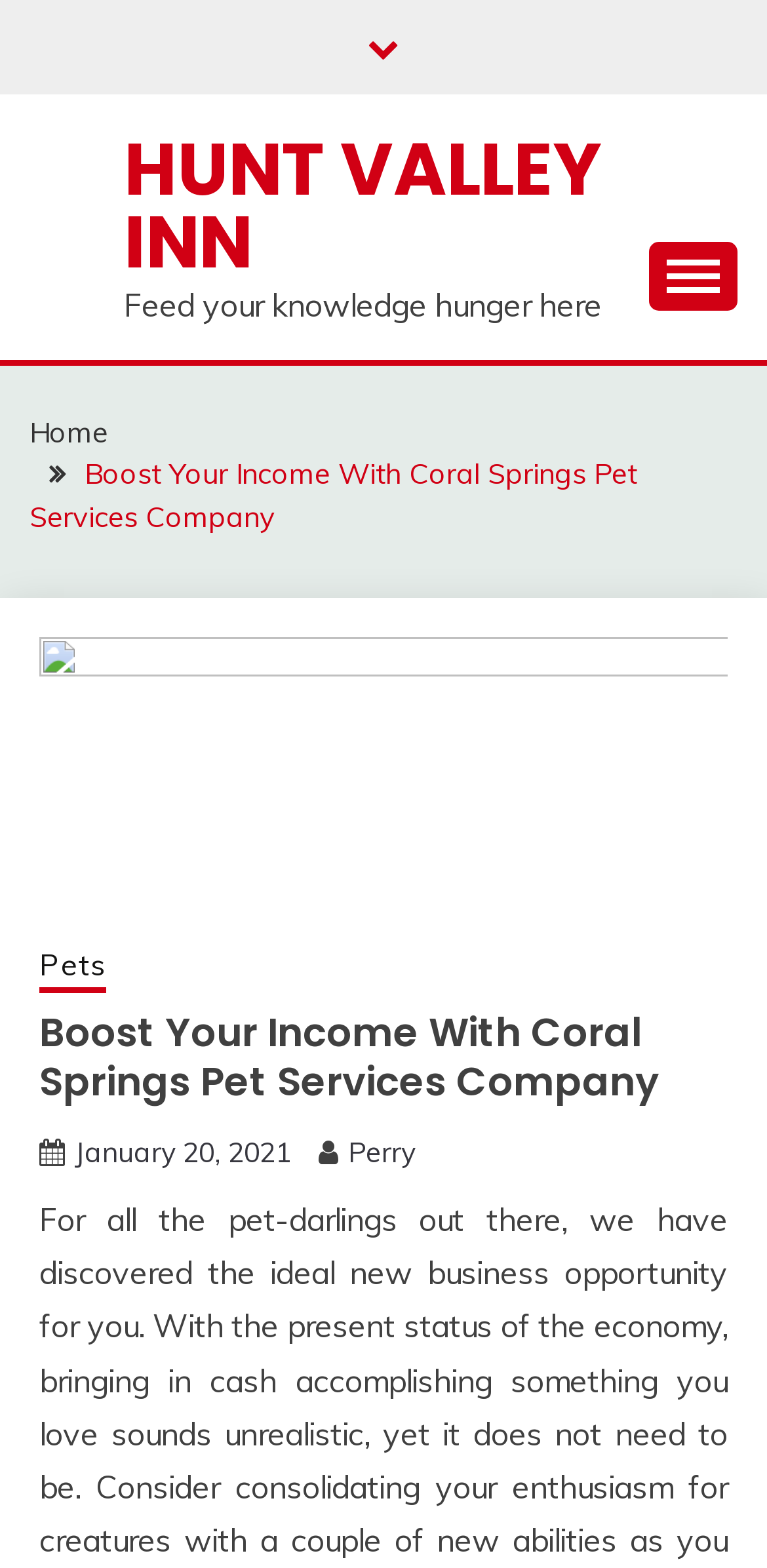Please identify the bounding box coordinates of the area that needs to be clicked to follow this instruction: "Expand the primary menu".

[0.846, 0.154, 0.962, 0.198]